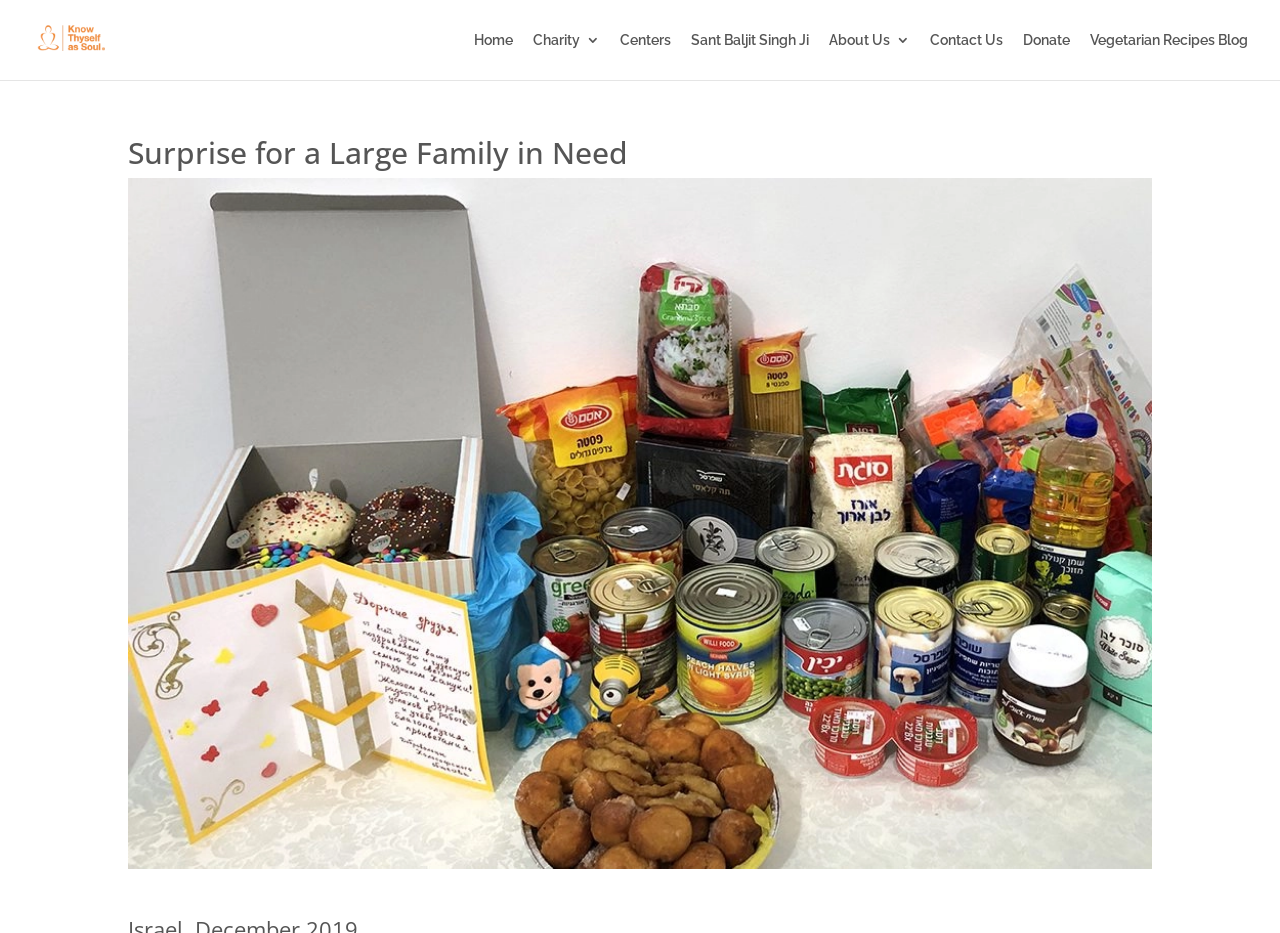Generate a detailed explanation of the webpage's features and information.

The webpage is about a heartwarming story of a surprise for a large family in need. At the top left corner, there is a logo of "HSI Blog" which is an image with a link to the blog's homepage. Below the logo, there is a navigation menu with seven links: "Home", "Charity 3", "Centers", "Sant Baljit Singh Ji", "About Us 3", "Contact Us", and "Donate", which are aligned horizontally and evenly spaced. 

The main content of the webpage is headed by a title "Surprise for a Large Family in Need" which is centered at the top of the page. The title is followed by the story of a family with five young children who are facing financial difficulties and how they were surprised.